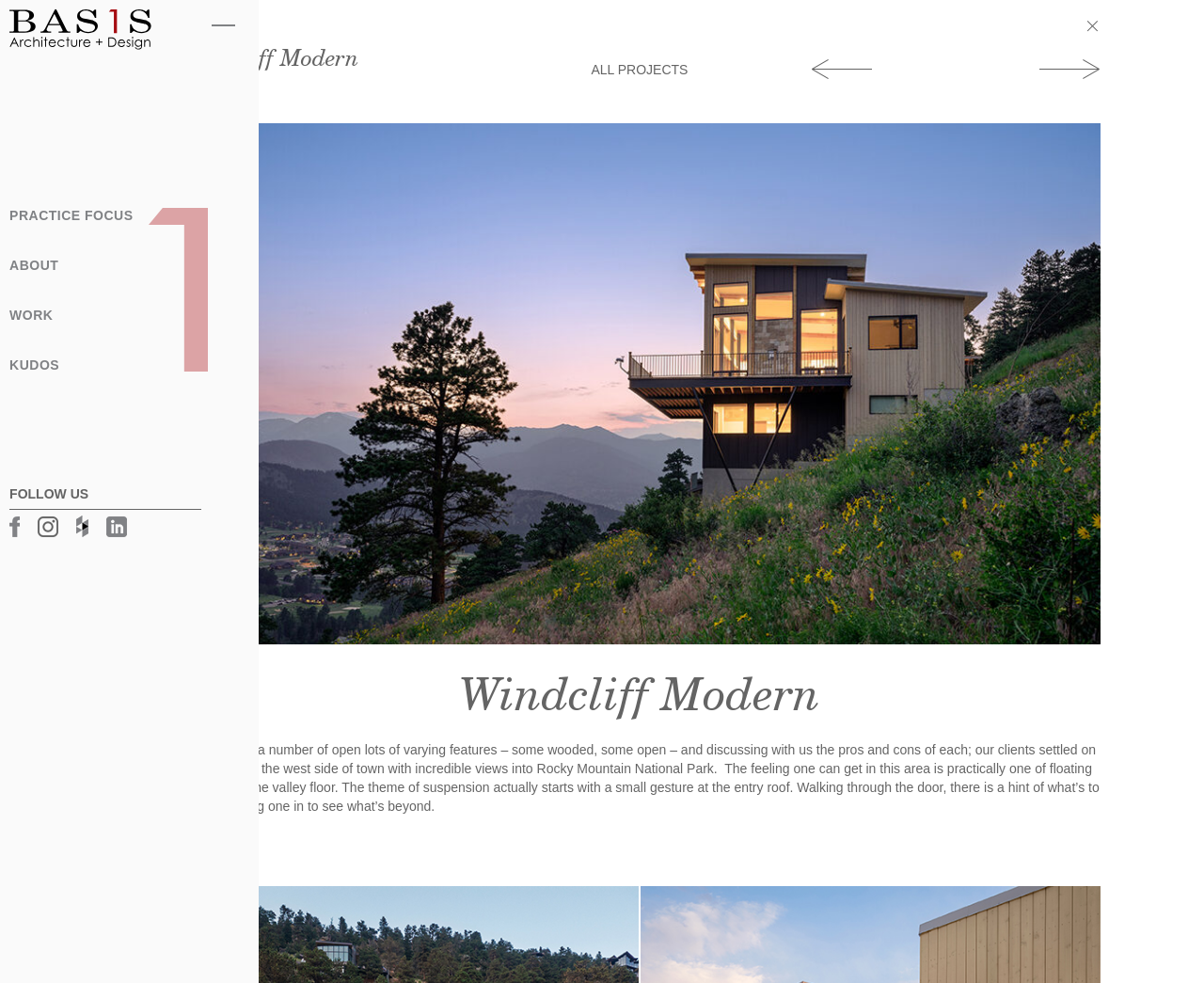What is the location of the Windcliff Modern project?
Look at the screenshot and respond with one word or a short phrase.

West side of town